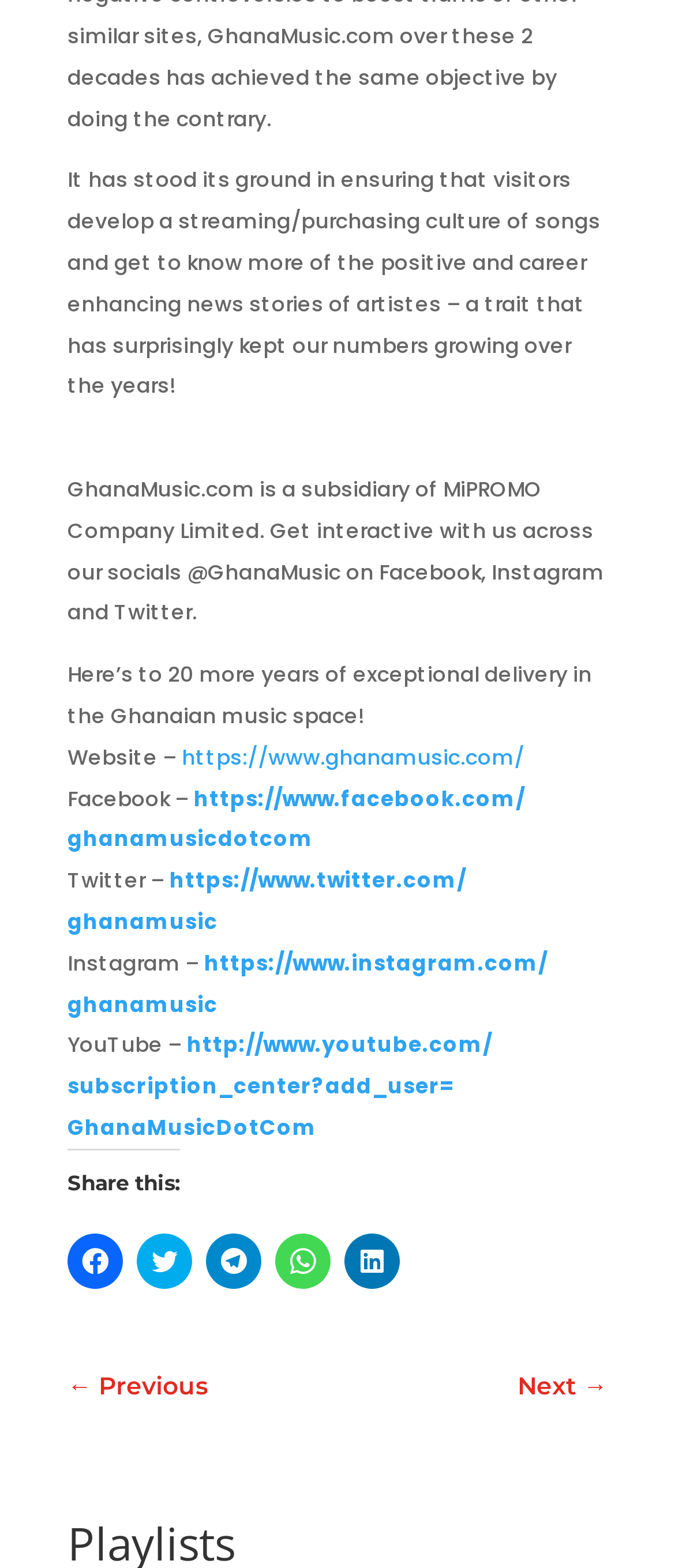Can you find the bounding box coordinates of the area I should click to execute the following instruction: "Visit GhanaMusic website"?

[0.269, 0.473, 0.777, 0.492]